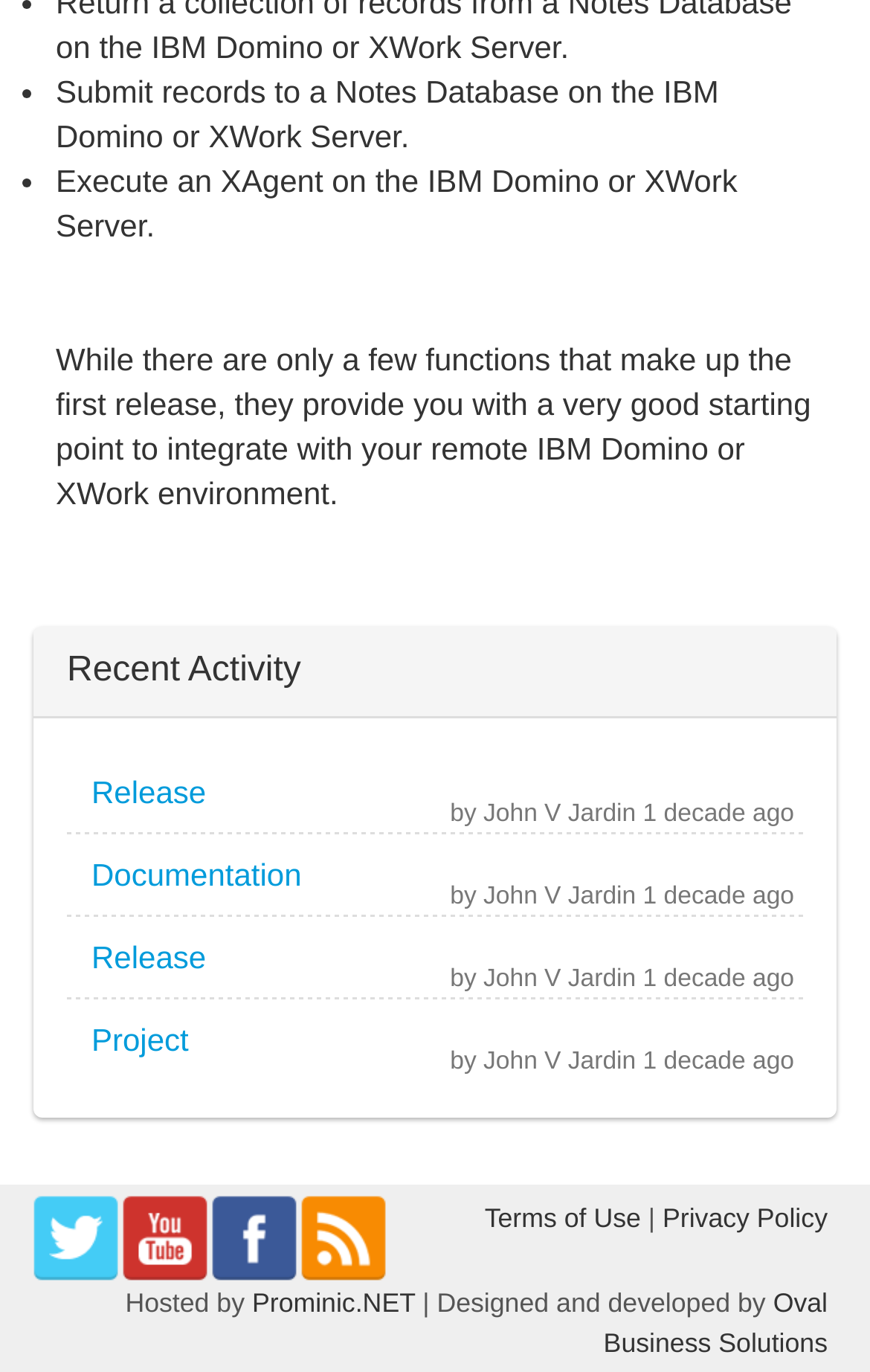Give a one-word or phrase response to the following question: What is the name of the company that designed and developed this website?

Oval Business Solutions